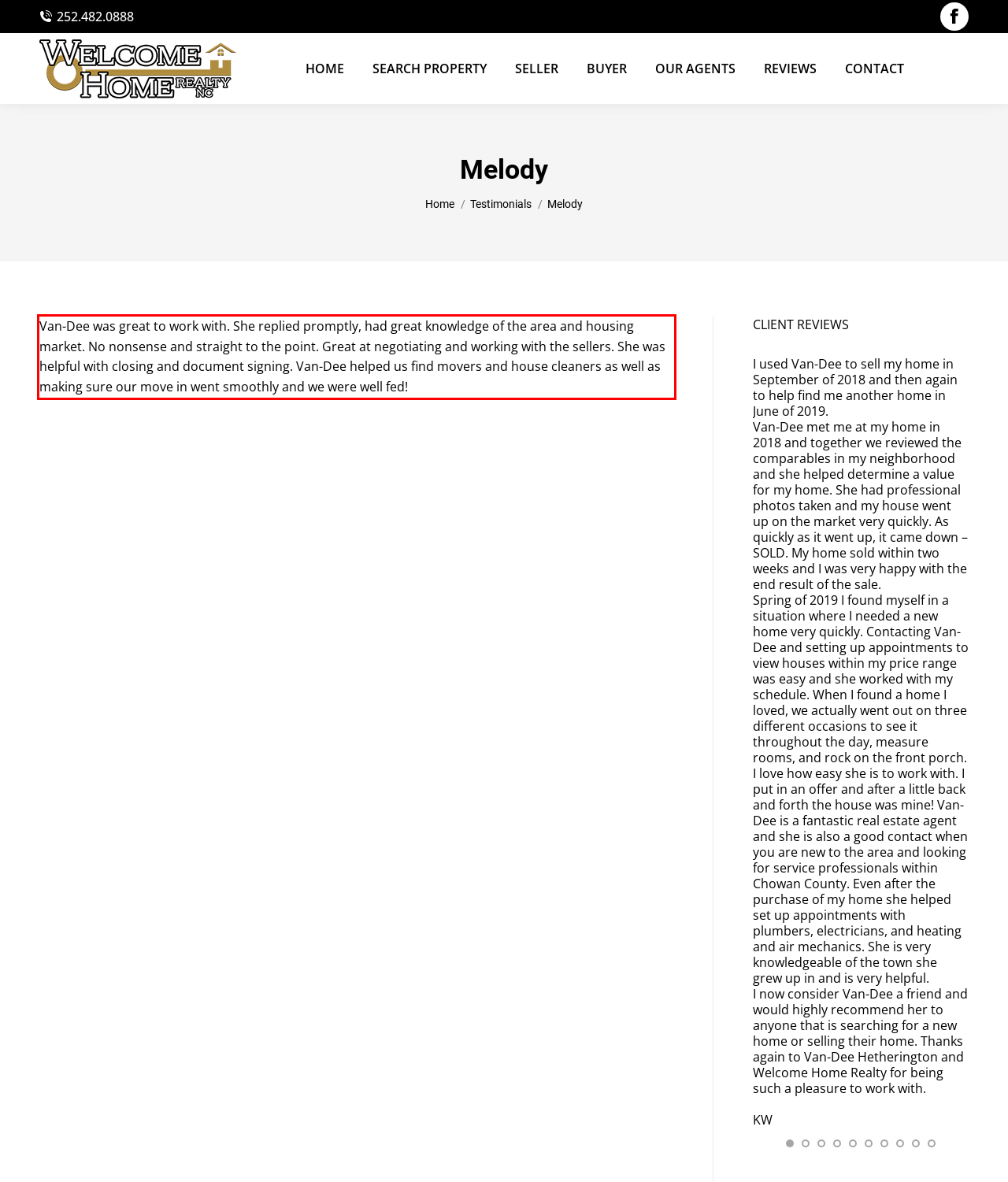With the provided screenshot of a webpage, locate the red bounding box and perform OCR to extract the text content inside it.

Van-Dee was great to work with. She replied promptly, had great knowledge of the area and housing market. No nonsense and straight to the point. Great at negotiating and working with the sellers. She was helpful with closing and document signing. Van-Dee helped us find movers and house cleaners as well as making sure our move in went smoothly and we were well fed!